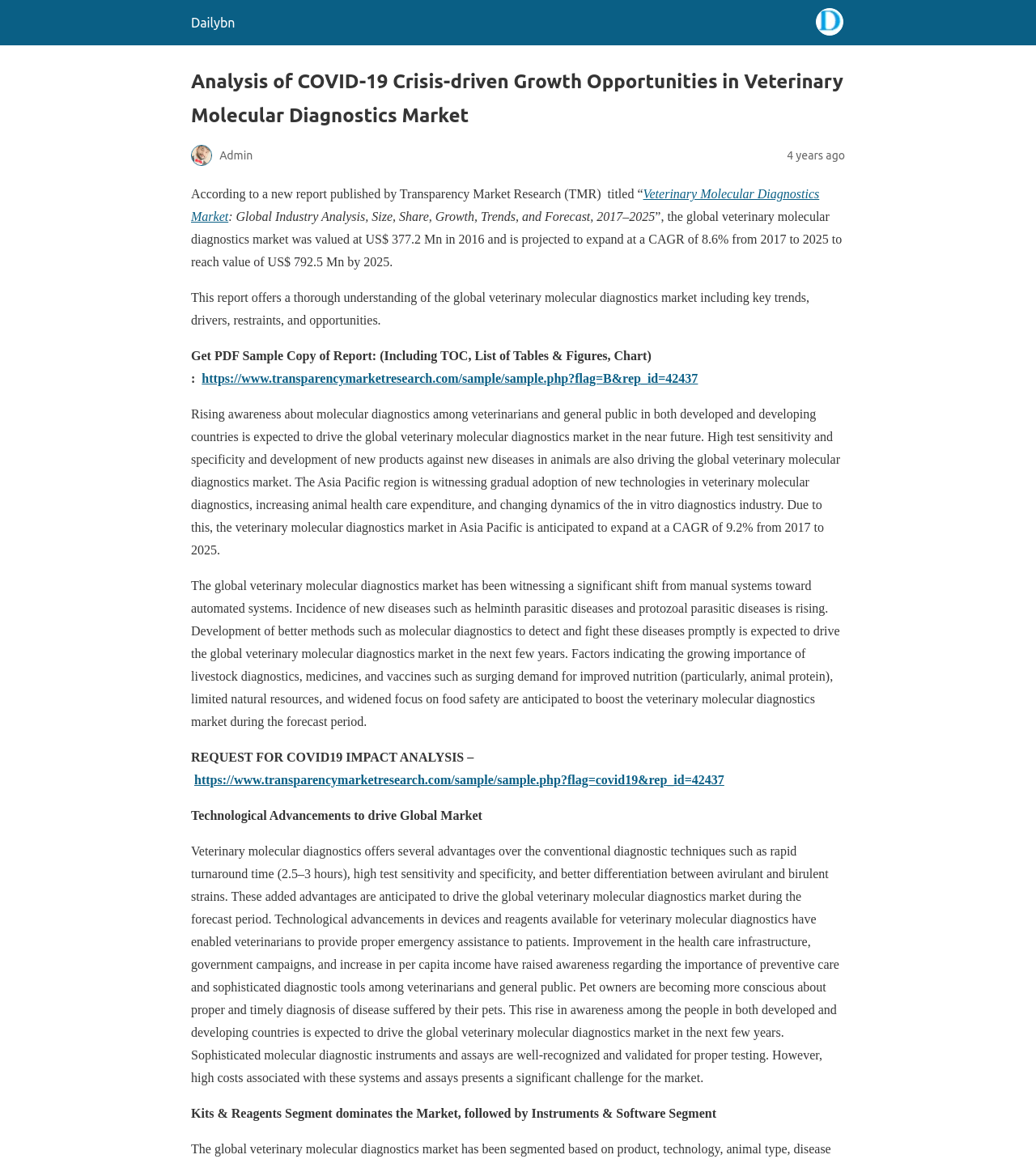Detail the features and information presented on the webpage.

The webpage is about an analysis of the COVID-19 crisis-driven growth opportunities in the veterinary molecular diagnostics market. At the top left corner, there is a site icon with the text "Dailybn" next to it. Below the site icon, there is a header section that spans almost the entire width of the page, containing the title "Analysis of COVID-19 Crisis-driven Growth Opportunities in Veterinary Molecular Diagnostics Market" and an image of an admin icon.

To the right of the admin icon, there is a timestamp indicating that the article was published 4 years ago. Below the header section, there is a block of text that summarizes the report, including the global industry analysis, size, share, growth, trends, and forecast from 2017 to 2025. The text also mentions the valuation of the market in 2016 and its projected growth rate.

Following the summary, there are several paragraphs of text that discuss the key trends, drivers, restraints, and opportunities in the global veterinary molecular diagnostics market. The text is divided into sections, with headings that highlight the main points, such as the rising awareness about molecular diagnostics, the shift towards automated systems, and the growing importance of livestock diagnostics.

In the middle of the page, there is a link to request a PDF sample copy of the report, and below it, there is a section that discusses the impact of COVID-19 on the market. Further down, there are sections that discuss technological advancements, market segmentation, and the dominance of the kits and reagents segment.

Throughout the page, there are no images other than the site icon, admin icon, and a few inline links. The text is densely packed, with minimal whitespace between sections, giving the page a formal and informative tone.